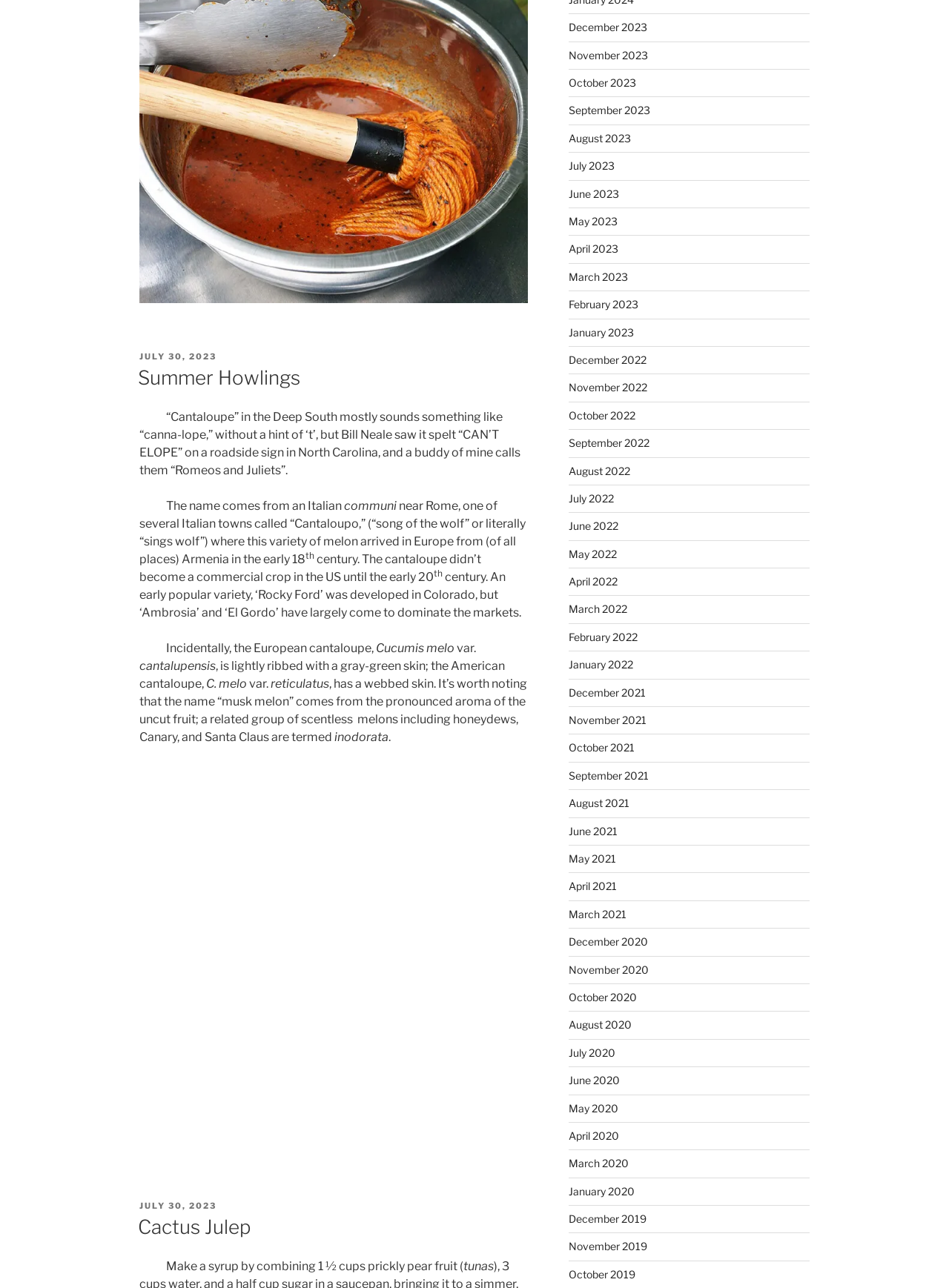What is the date of the second article?
From the details in the image, provide a complete and detailed answer to the question.

The date of the second article can be found in the header section of the webpage, which is 'July 30, 2023'. This is indicated by the link element with the text 'JULY 30, 2023'.